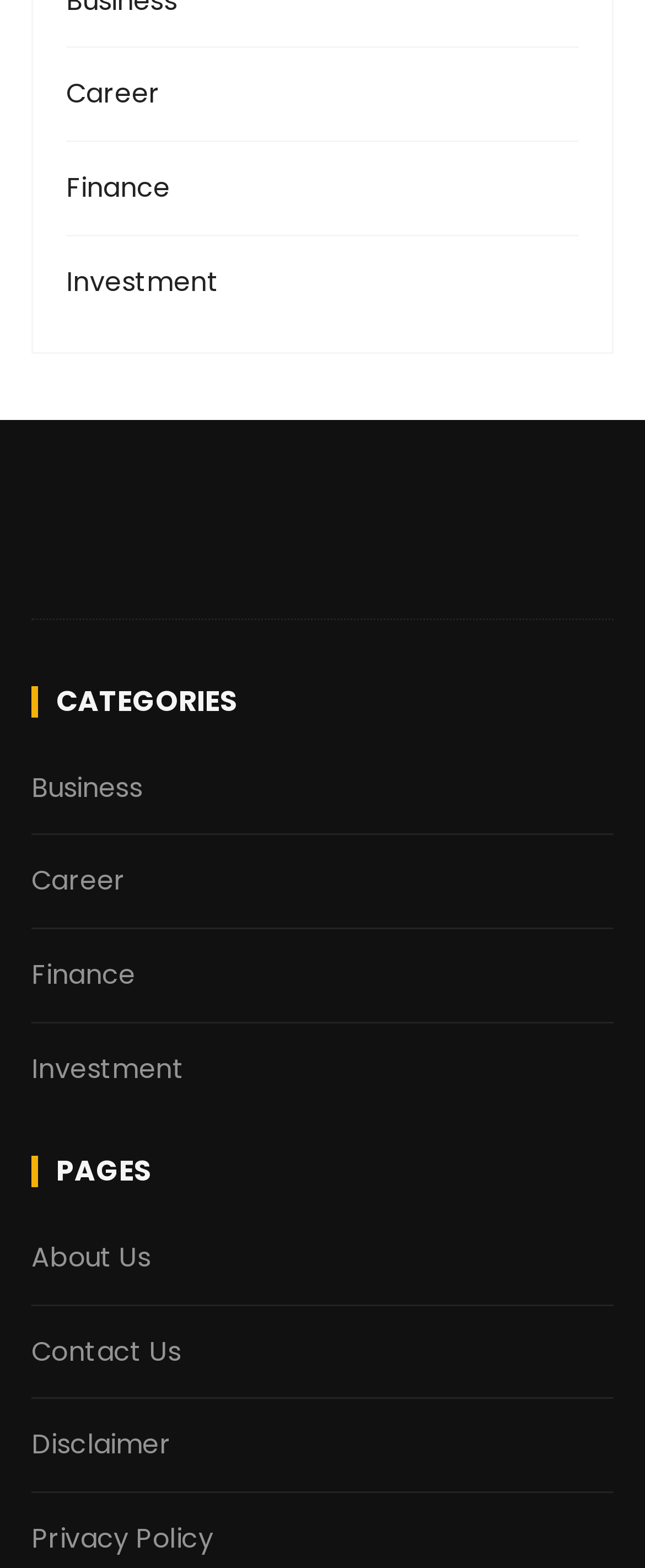Based on the description "Finance", find the bounding box of the specified UI element.

[0.102, 0.106, 0.739, 0.133]